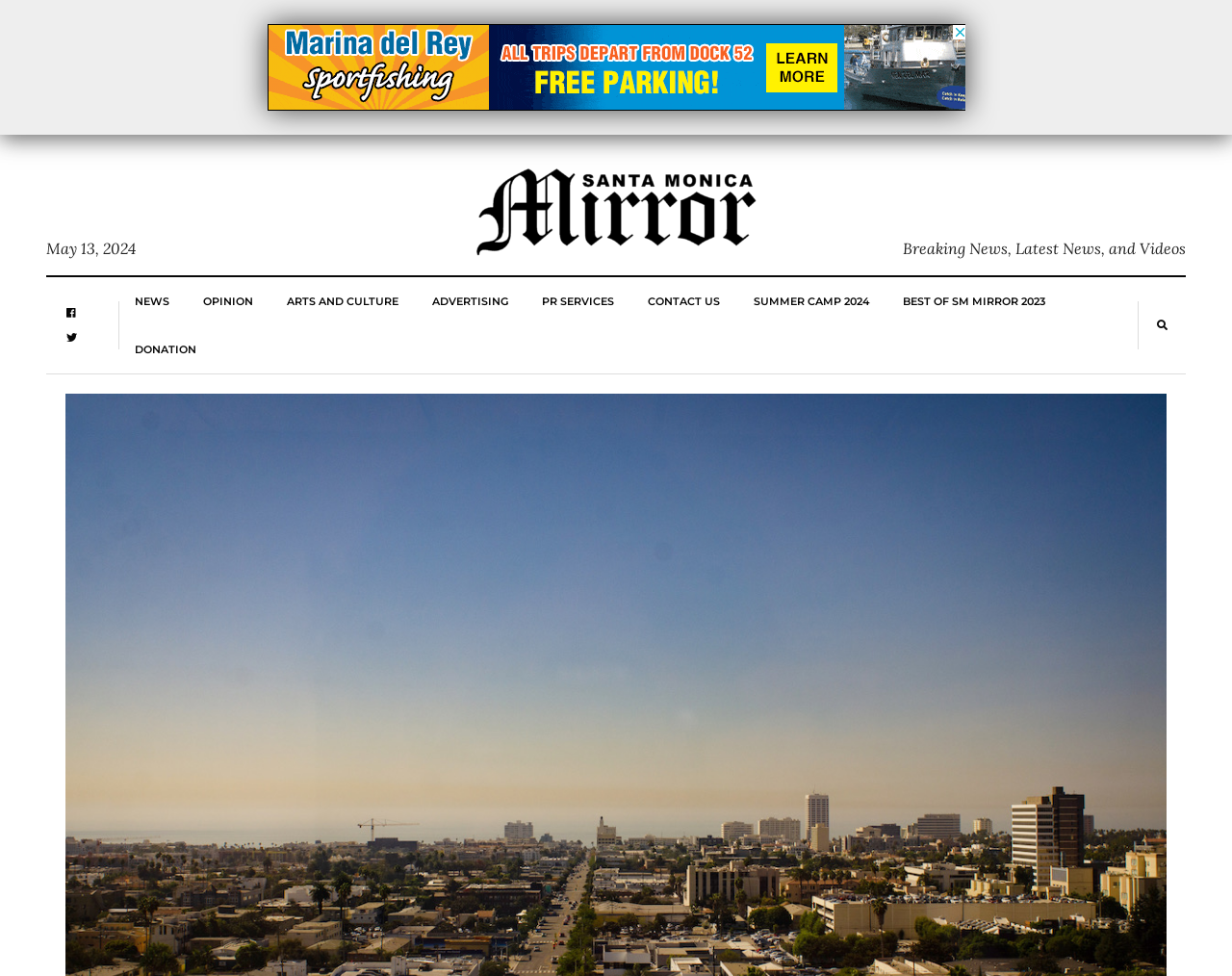What is the date of the latest news?
Refer to the image and provide a one-word or short phrase answer.

May 13, 2024